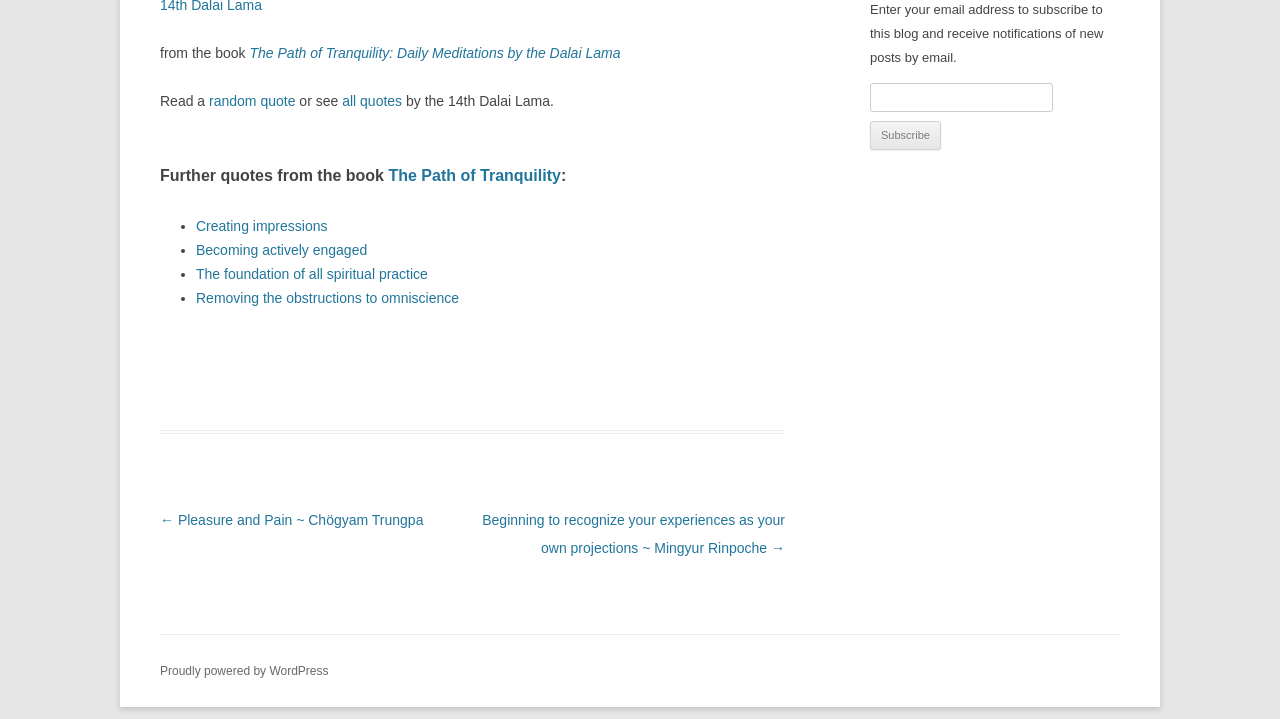For the element described, predict the bounding box coordinates as (top-left x, top-left y, bottom-right x, bottom-right y). All values should be between 0 and 1. Element description: name="esfpx_email"

[0.68, 0.116, 0.823, 0.156]